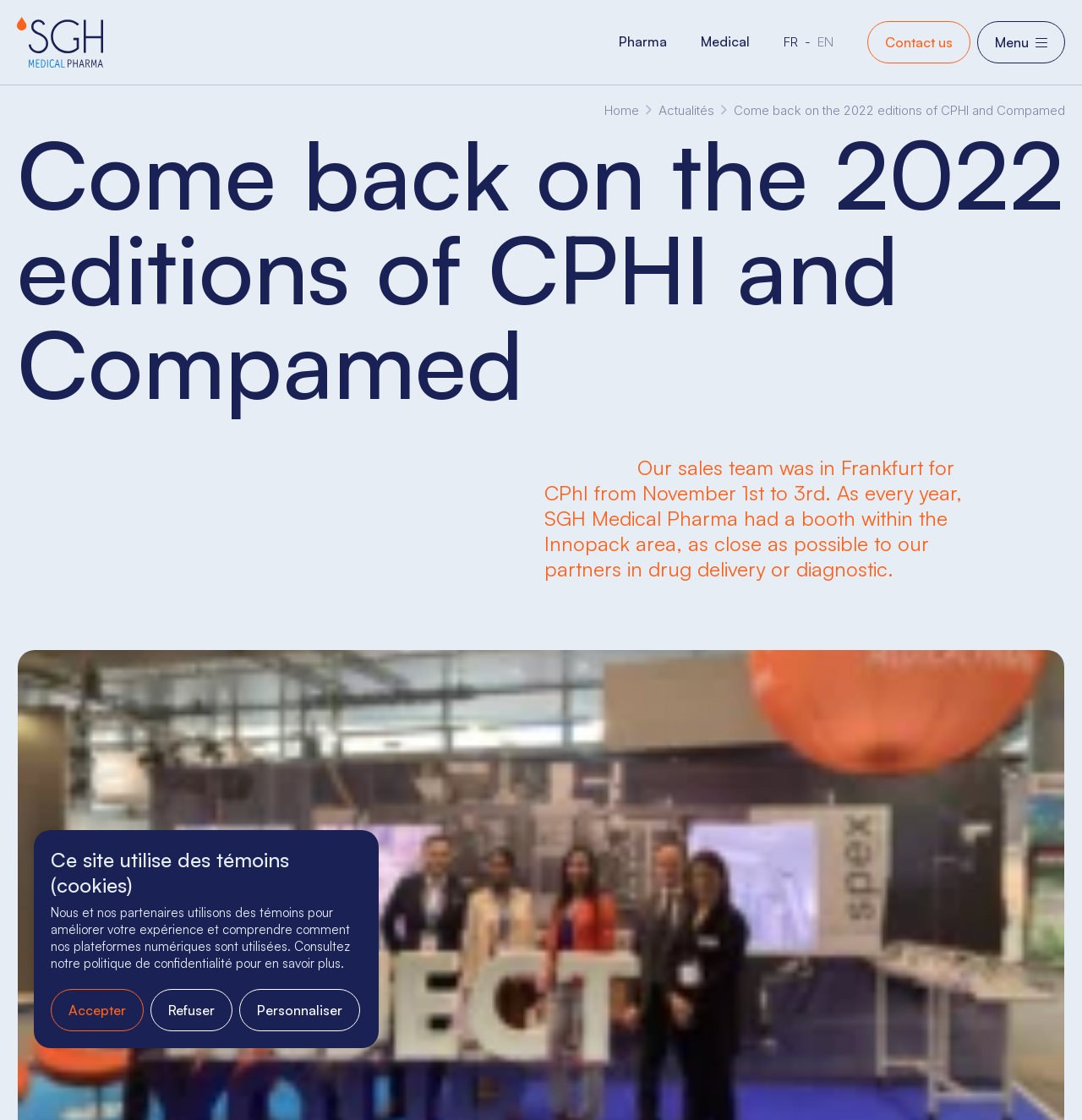What is the name of the company mentioned on the webpage?
Using the image, provide a detailed and thorough answer to the question.

The company name can be found in the text 'Come back on the 2022 editions of CPHI and Compamed - SGH' and also in the sentence 'SGH Medical Pharma had a booth within the Innopack area...'